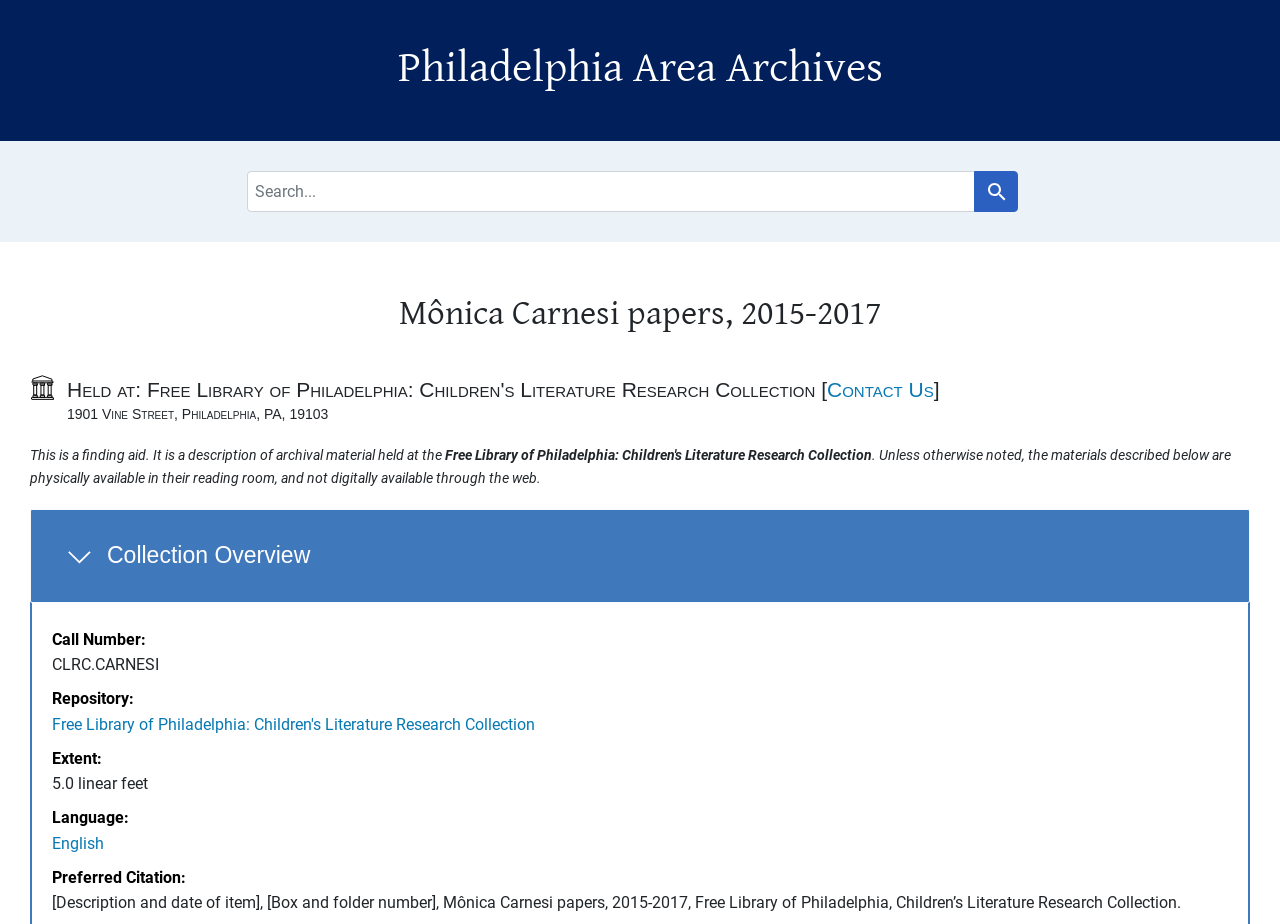Provide the bounding box coordinates of the area you need to click to execute the following instruction: "Go to Philadelphia Area Archives".

[0.311, 0.047, 0.689, 0.101]